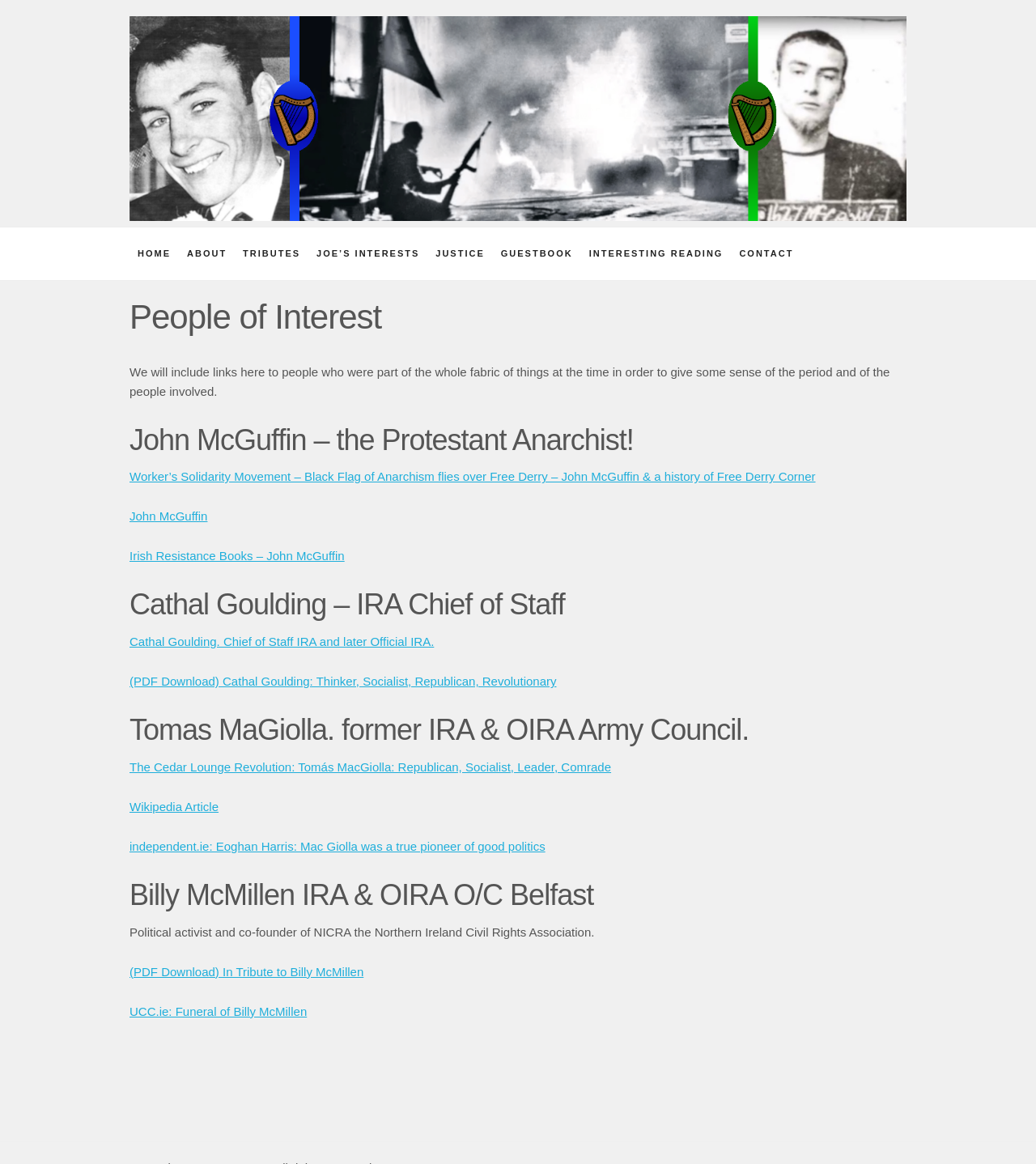Identify the bounding box coordinates for the region to click in order to carry out this instruction: "View the article about John McGuffin". Provide the coordinates using four float numbers between 0 and 1, formatted as [left, top, right, bottom].

[0.125, 0.404, 0.787, 0.415]